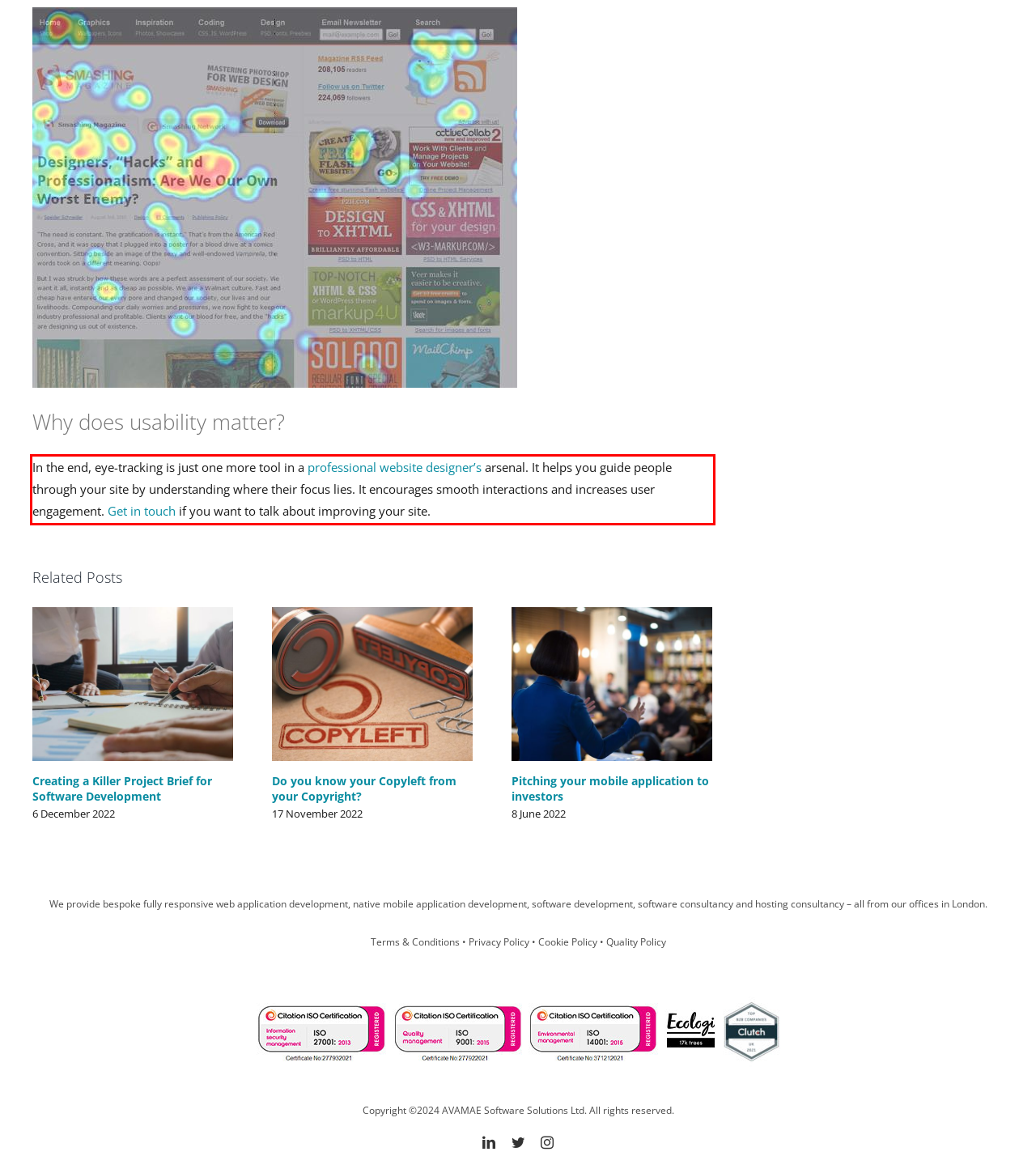Using the webpage screenshot, recognize and capture the text within the red bounding box.

In the end, eye-tracking is just one more tool in a professional website designer’s arsenal. It helps you guide people through your site by understanding where their focus lies. It encourages smooth interactions and increases user engagement. Get in touch if you want to talk about improving your site.